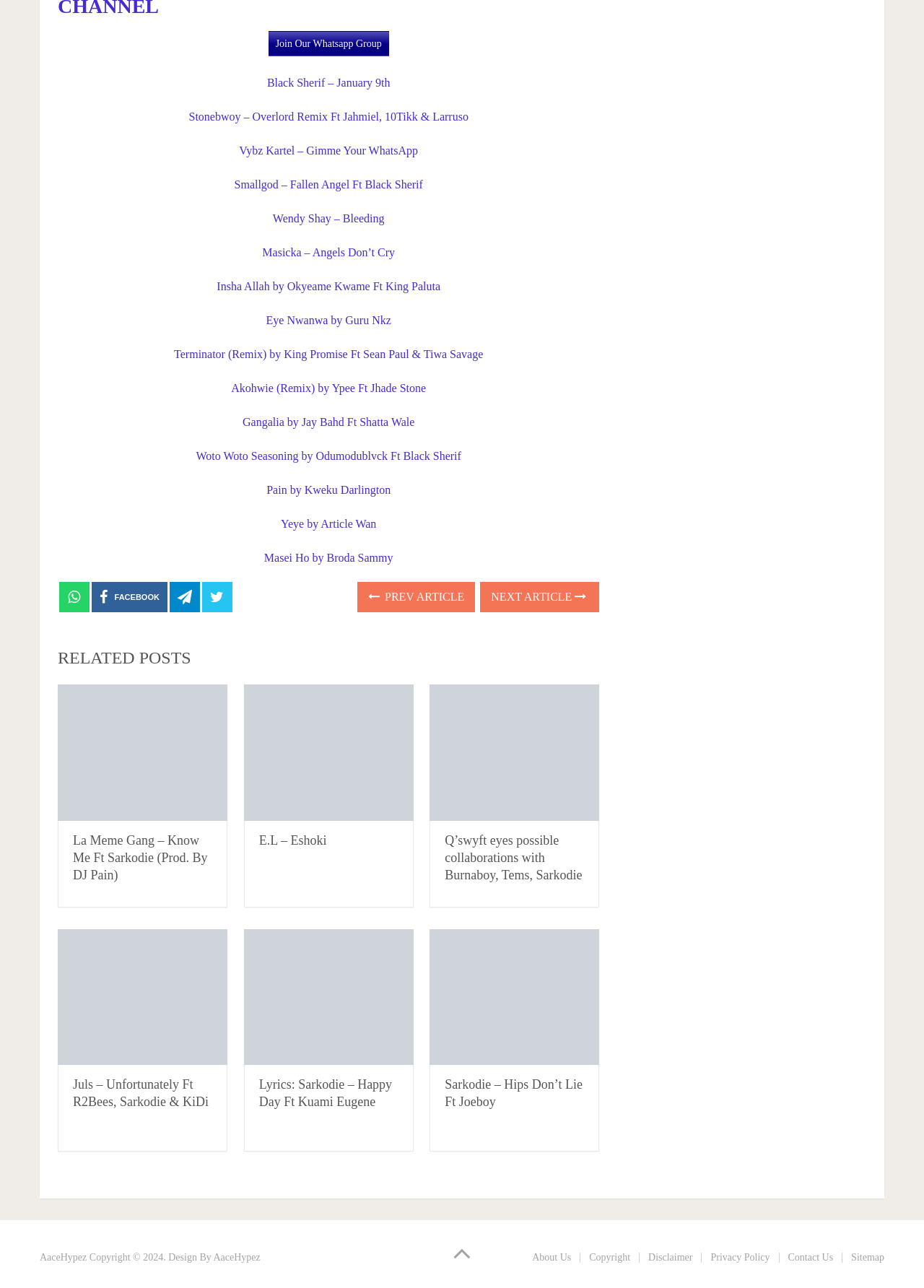What is the purpose of the social media links at the bottom of the page?
Give a detailed and exhaustive answer to the question.

The social media links, including Facebook and others, are likely provided to allow users to connect with the website on various social media platforms, stay updated on new content, and engage with the website's community.